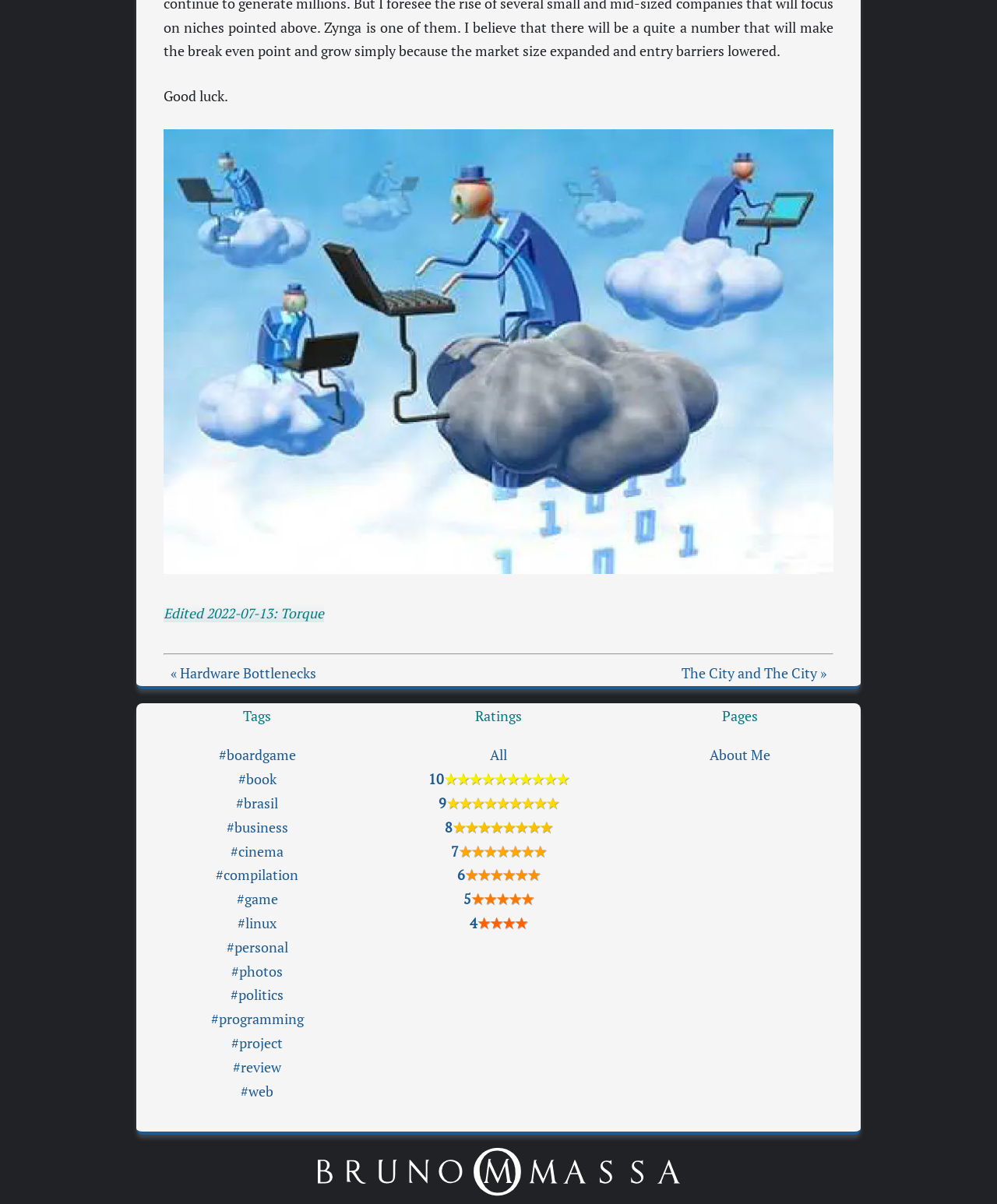How many rating options are there? Observe the screenshot and provide a one-word or short phrase answer.

10